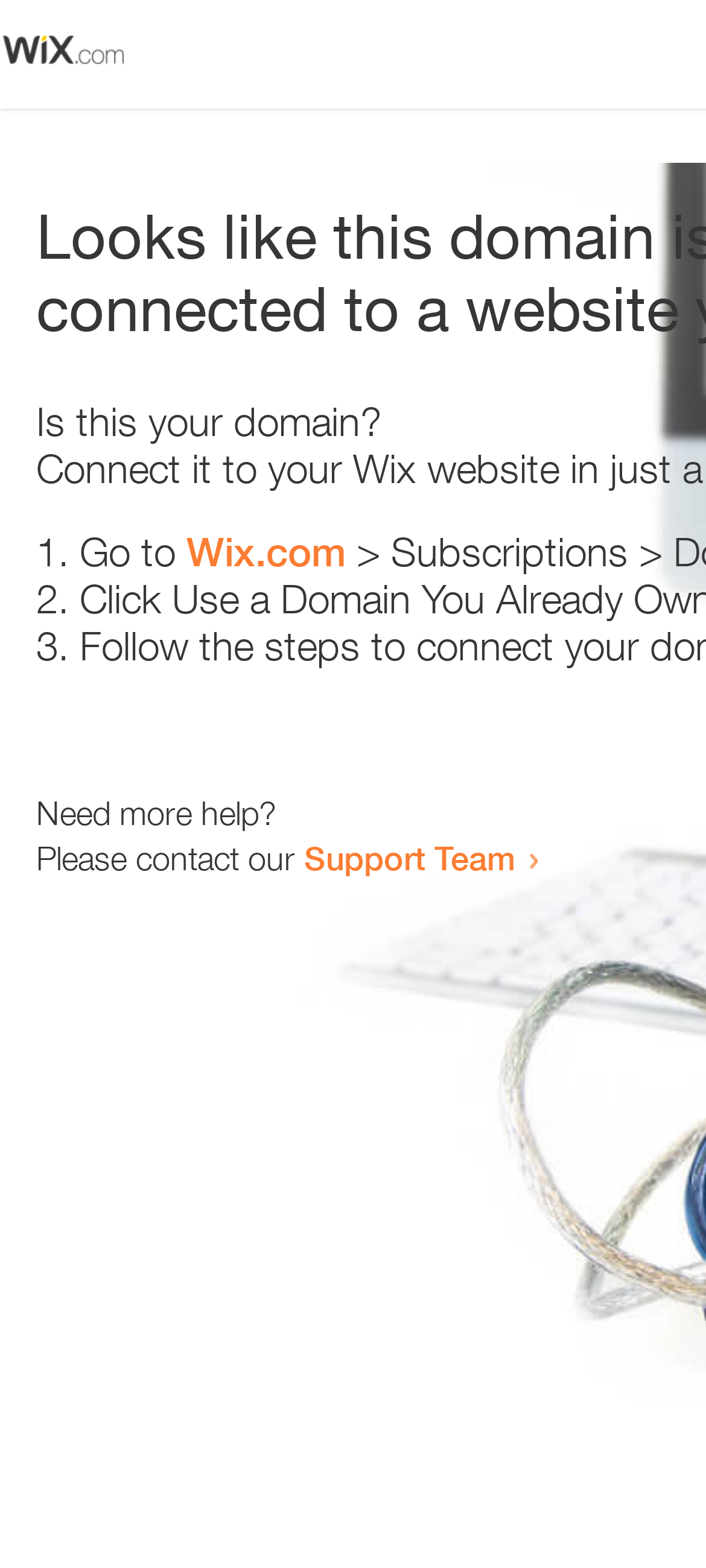How many steps are listed on the webpage?
Look at the image and provide a short answer using one word or a phrase.

3